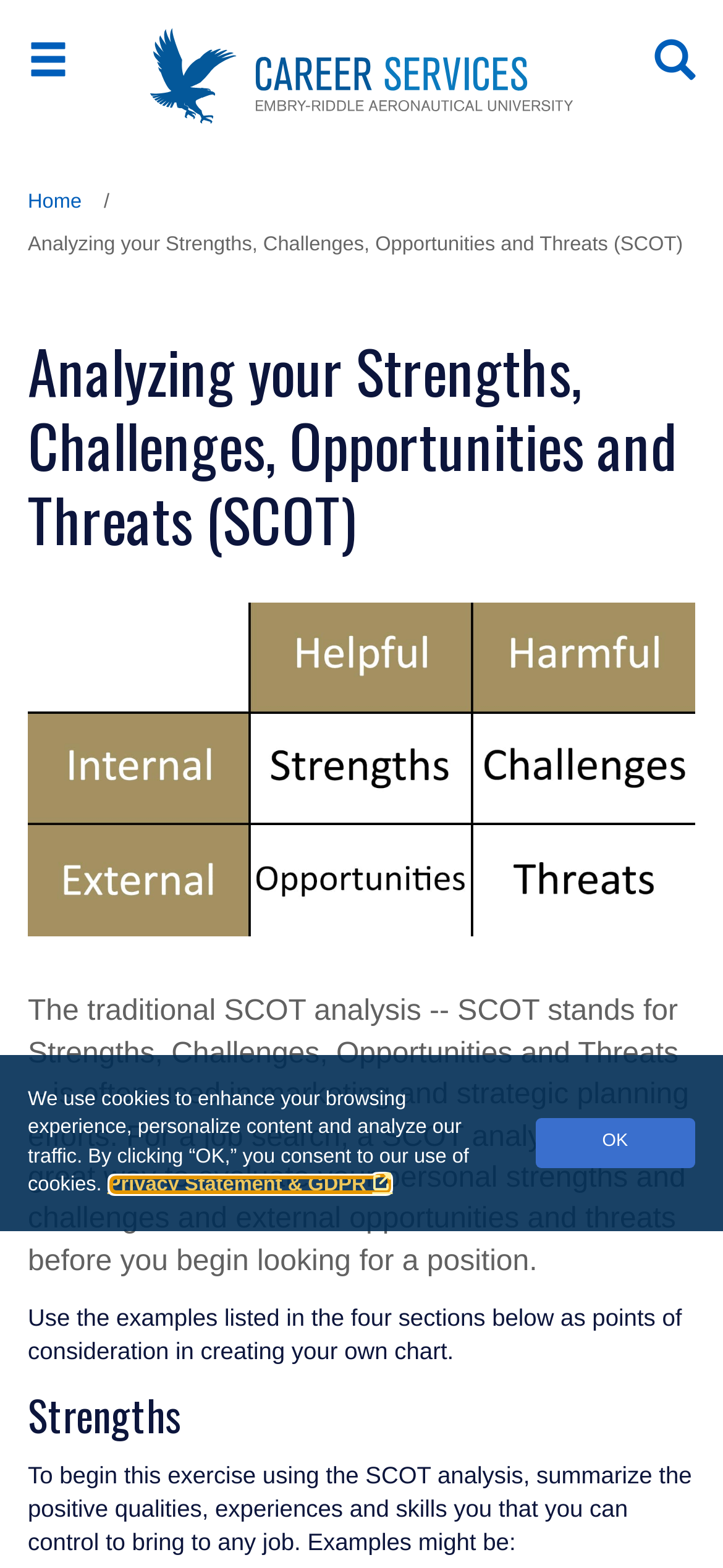Please provide a comprehensive answer to the question based on the screenshot: What is the purpose of a SCOT analysis?

According to the webpage, a SCOT analysis is used to evaluate personal strengths and challenges, as well as external opportunities and threats, before beginning a job search. This is mentioned in the paragraph of text that explains the traditional SCOT analysis.